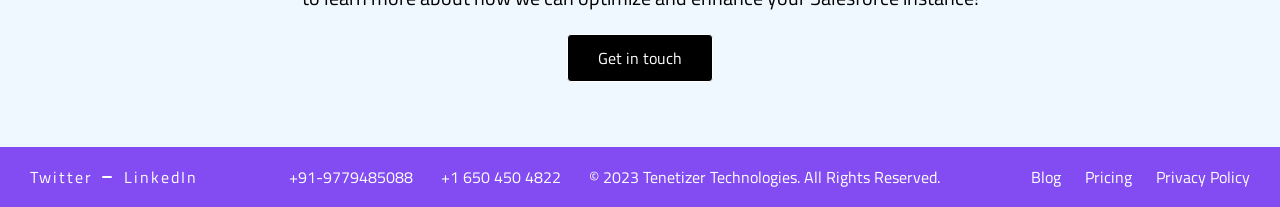Specify the bounding box coordinates for the region that must be clicked to perform the given instruction: "Check the pricing".

[0.848, 0.799, 0.884, 0.915]